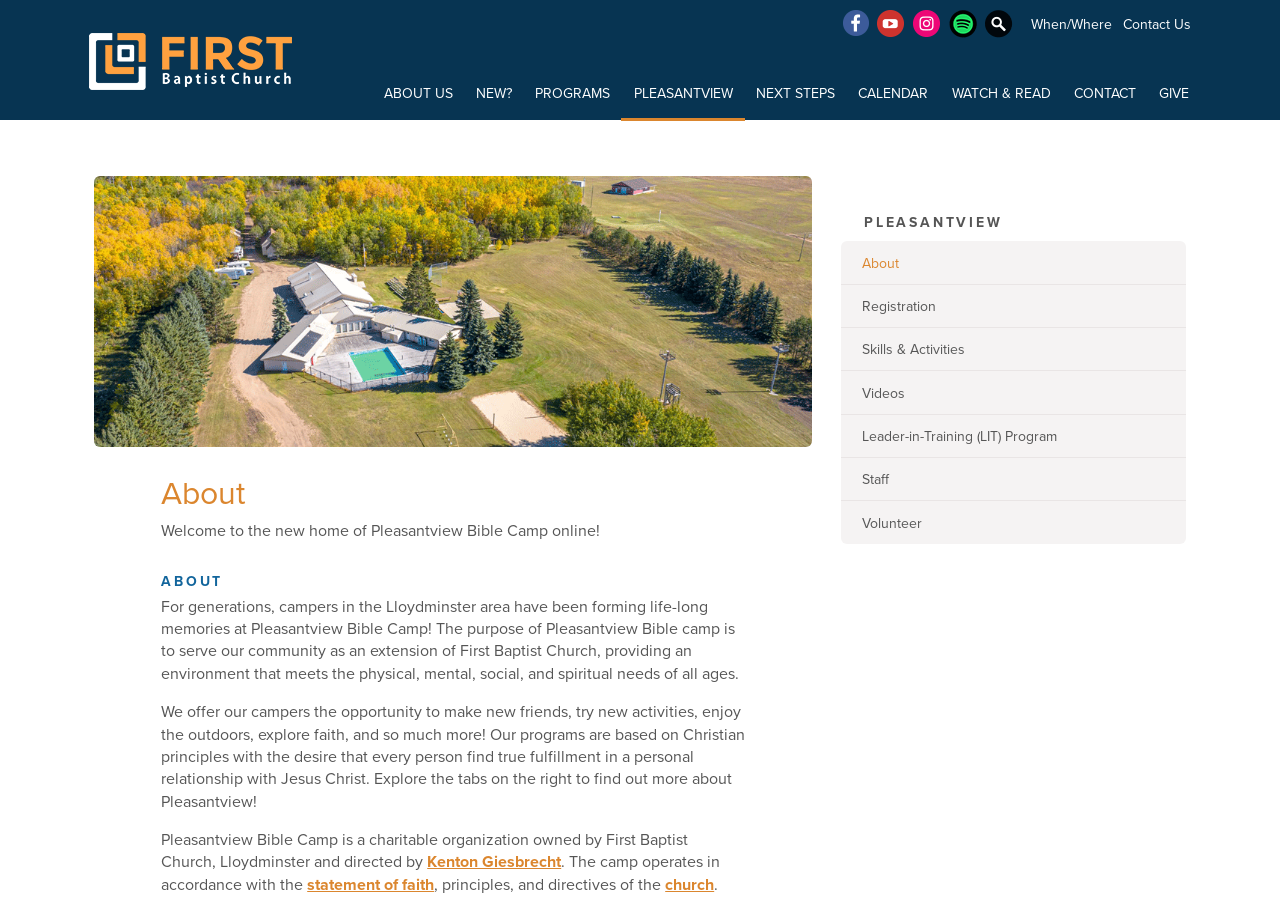Identify the bounding box coordinates for the region to click in order to carry out this instruction: "Learn more about the Leader-in-Training (LIT) Program". Provide the coordinates using four float numbers between 0 and 1, formatted as [left, top, right, bottom].

[0.657, 0.459, 0.927, 0.507]